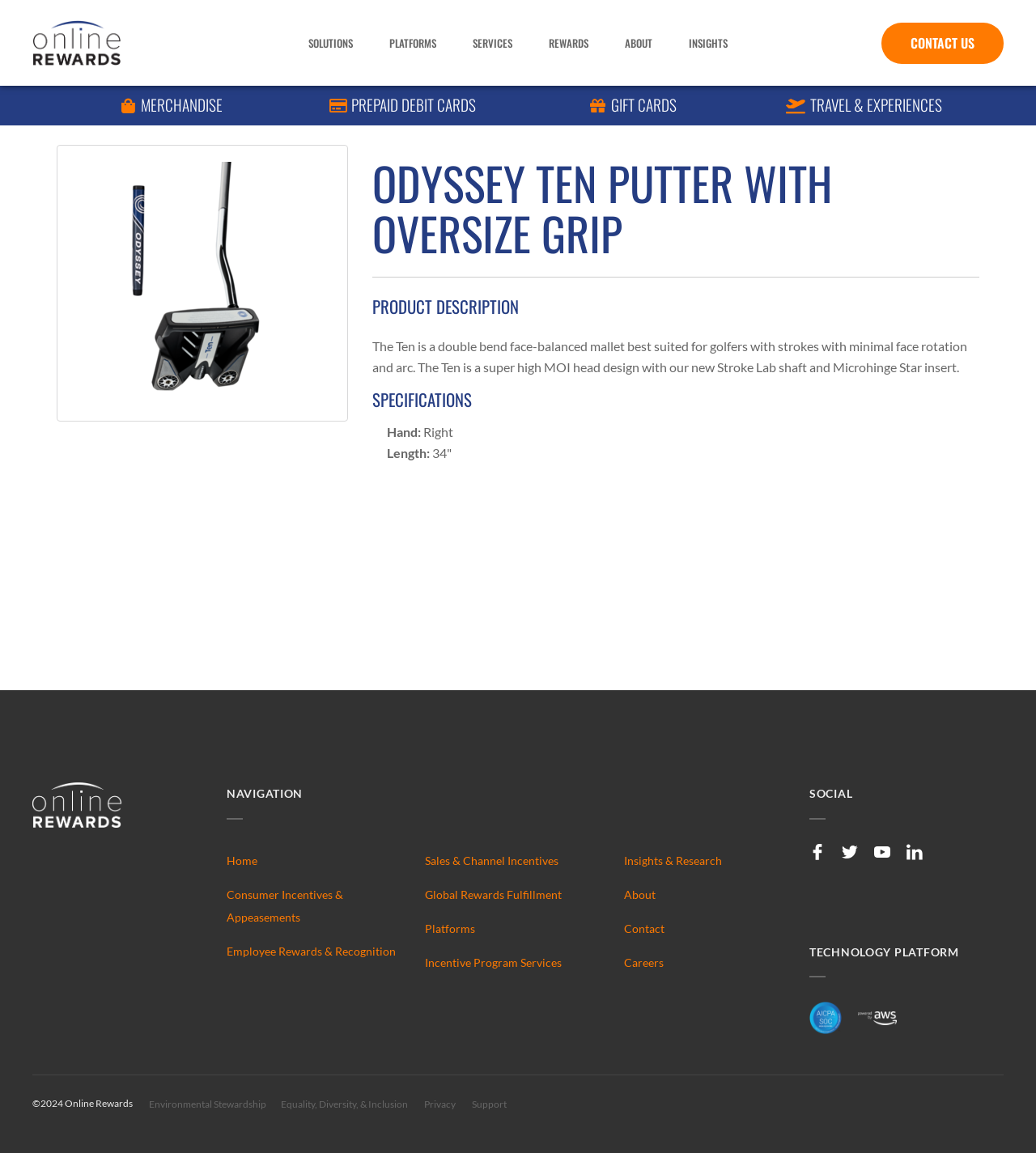Locate the bounding box coordinates of the area to click to fulfill this instruction: "Click on the 'CONTACT US' link". The bounding box should be presented as four float numbers between 0 and 1, in the order [left, top, right, bottom].

[0.851, 0.019, 0.969, 0.055]